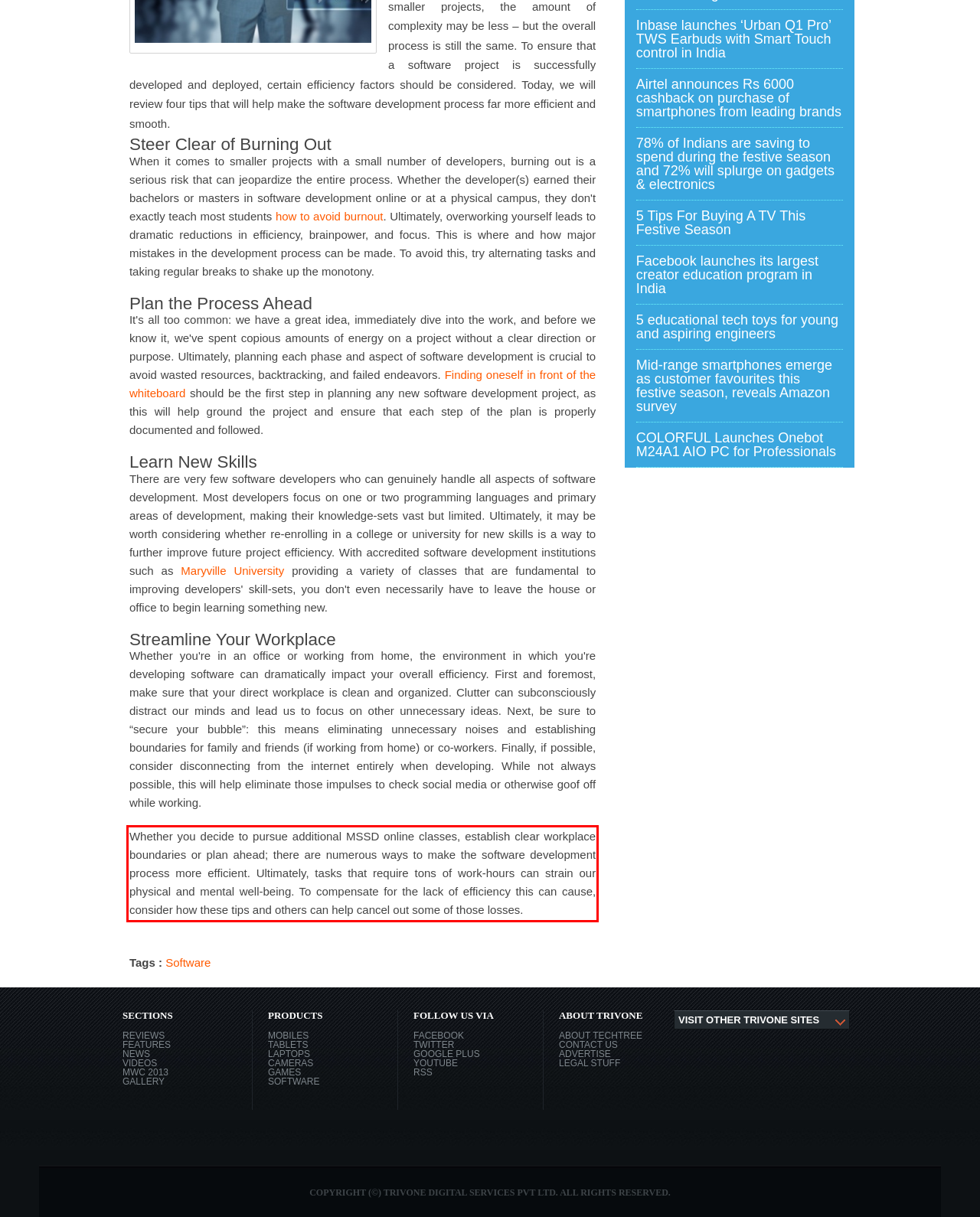Given a webpage screenshot with a red bounding box, perform OCR to read and deliver the text enclosed by the red bounding box.

Whether you decide to pursue additional MSSD online classes, establish clear workplace boundaries or plan ahead; there are numerous ways to make the software development process more efficient. Ultimately, tasks that require tons of work-hours can strain our physical and mental well-being. To compensate for the lack of efficiency this can cause, consider how these tips and others can help cancel out some of those losses.